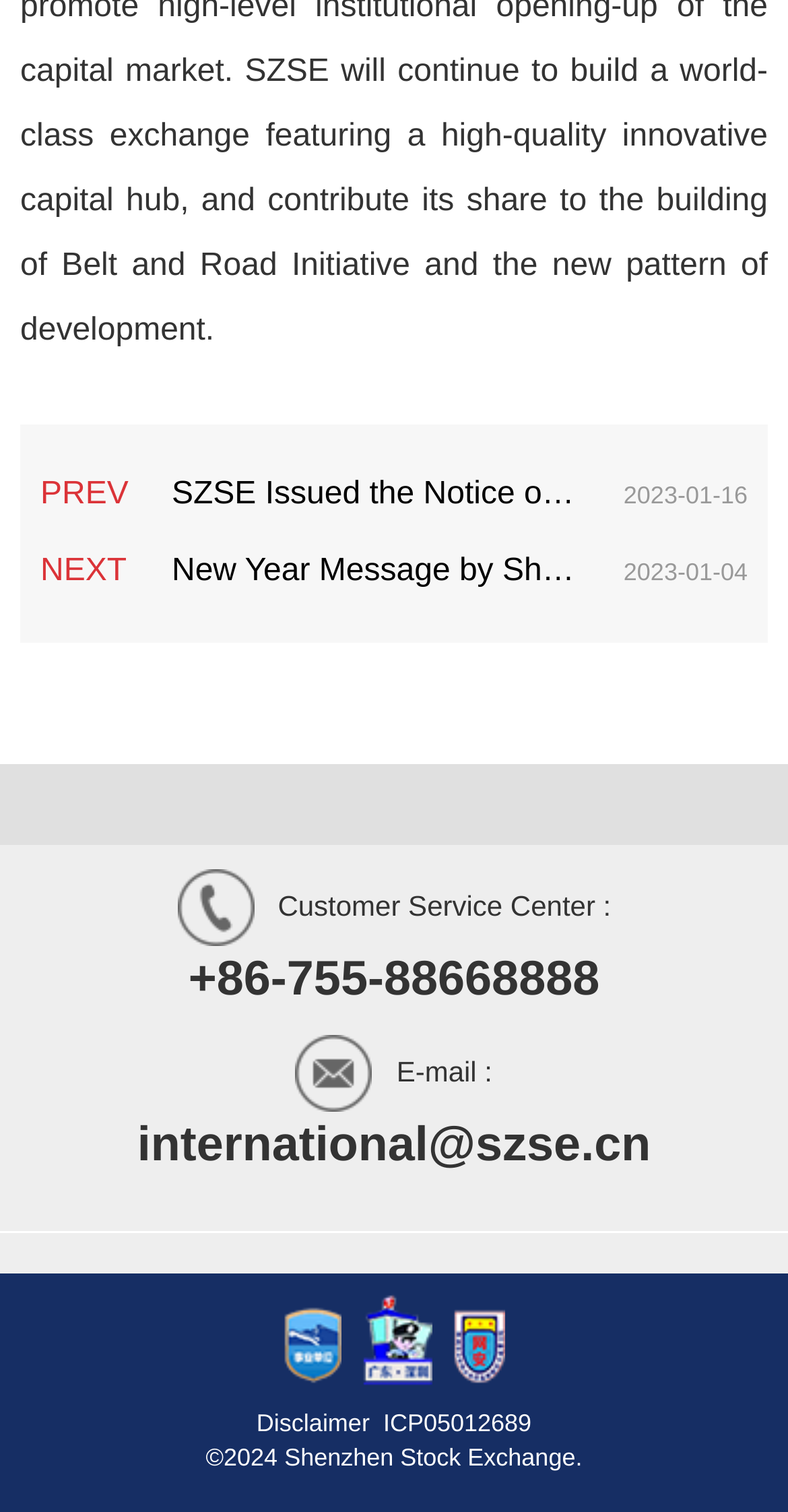Using the information shown in the image, answer the question with as much detail as possible: What is the date of the first news article?

The first news article is located at the top of the webpage, and its date is displayed as '2023-01-16' next to the 'PREV' button.